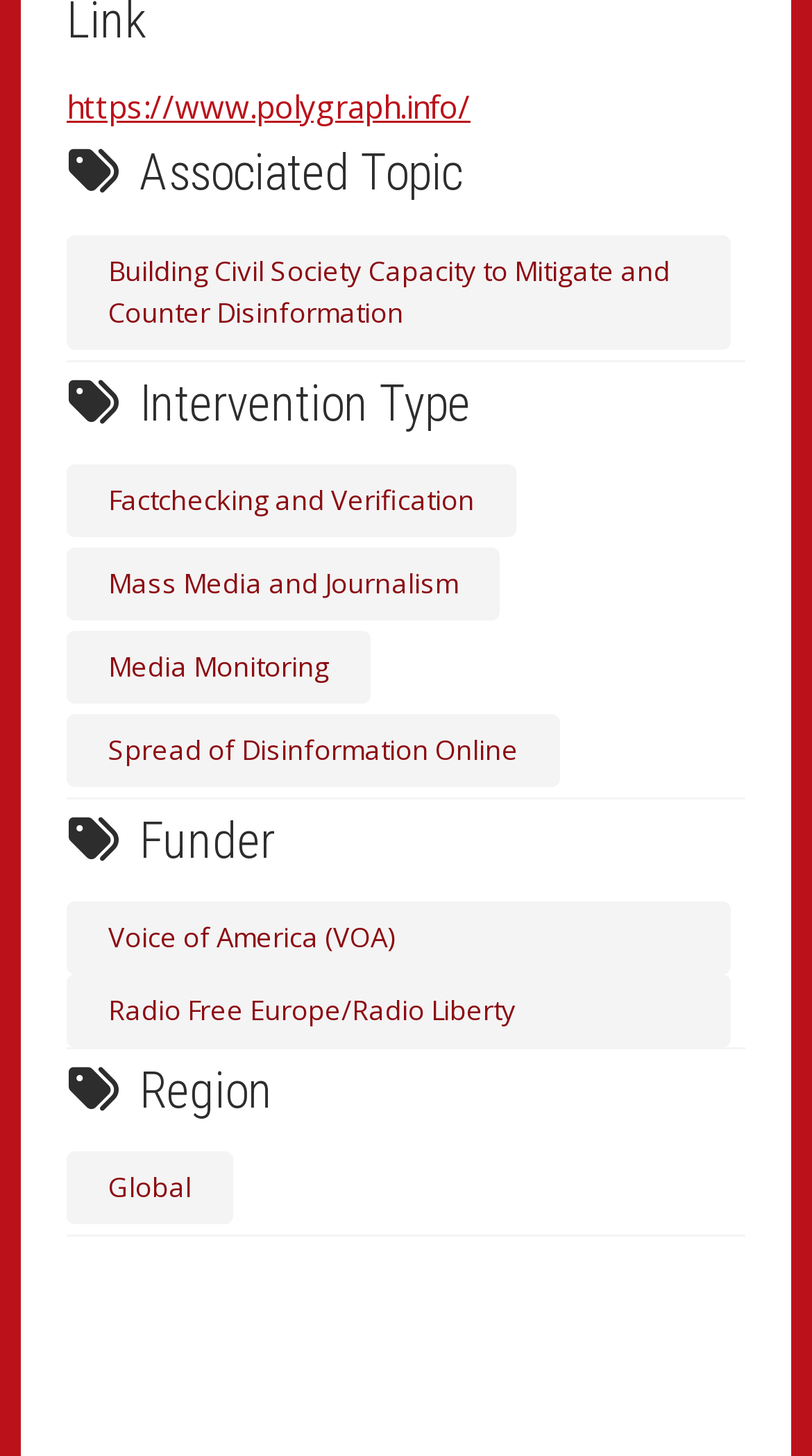Please give a succinct answer using a single word or phrase:
How many funders are listed?

2